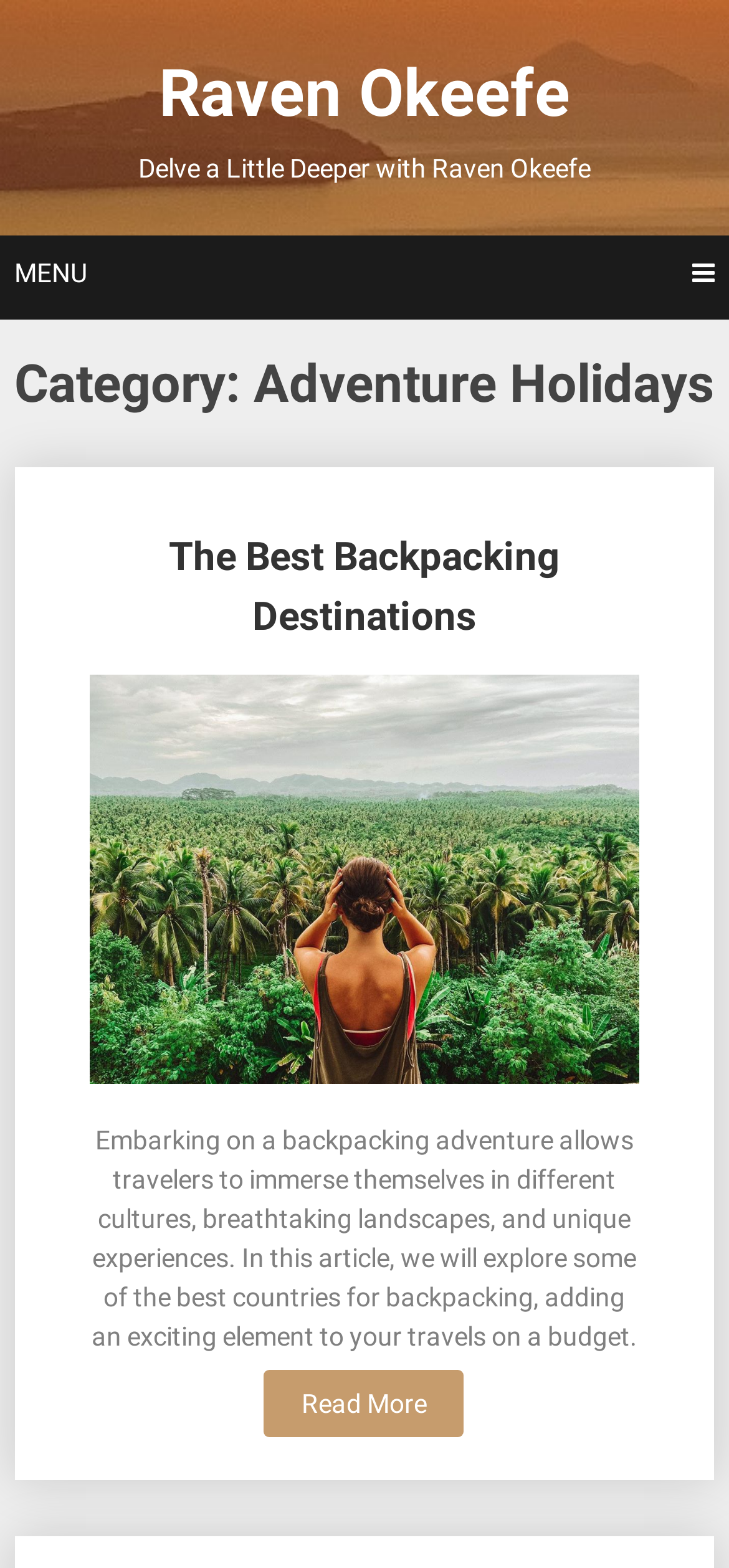Using the element description: "Menu", determine the bounding box coordinates. The coordinates should be in the format [left, top, right, bottom], with values between 0 and 1.

[0.0, 0.15, 1.0, 0.199]